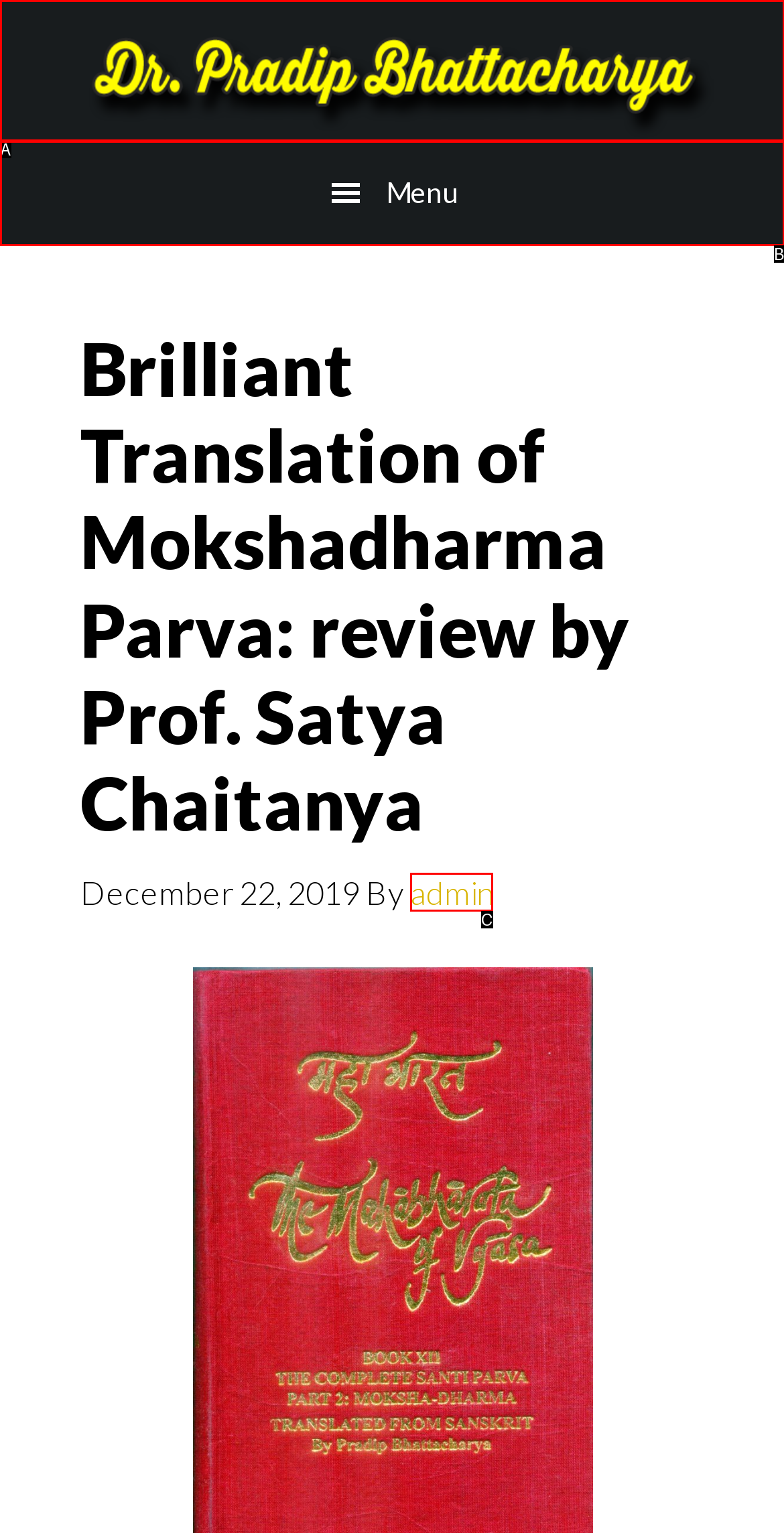Match the description: Menu to the appropriate HTML element. Respond with the letter of your selected option.

B